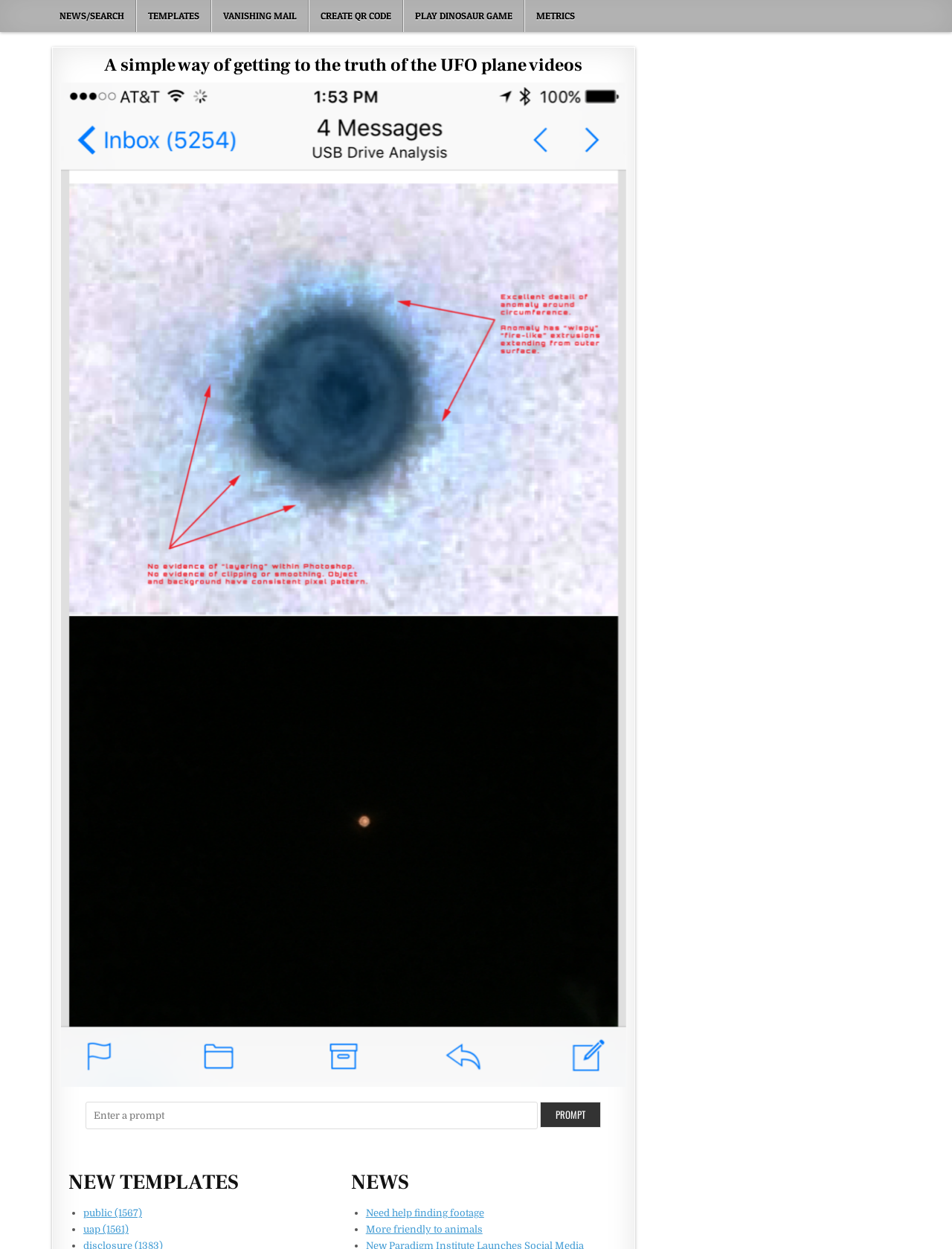Can you find the bounding box coordinates for the element to click on to achieve the instruction: "Click on NEWS/SEARCH link"?

[0.051, 0.0, 0.143, 0.026]